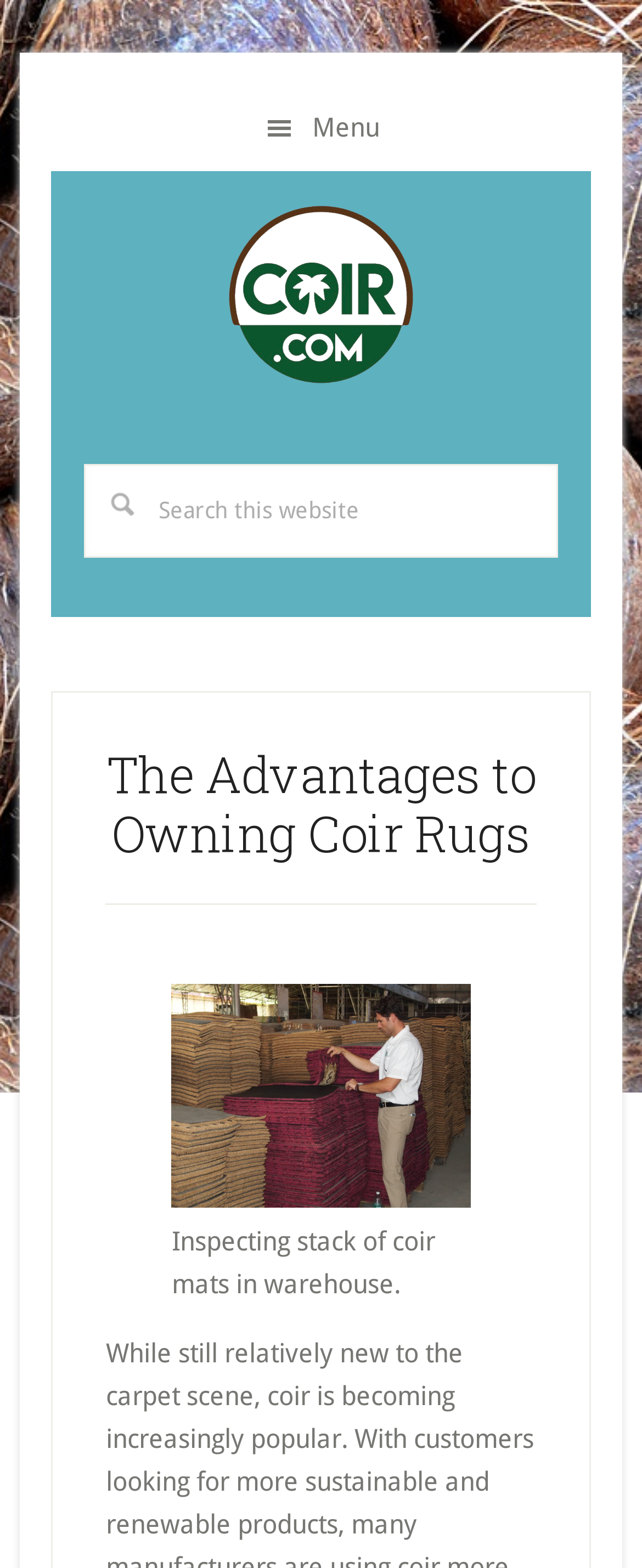Using the details from the image, please elaborate on the following question: What is depicted in the image?

The image on the webpage shows a stack of coir mats in a warehouse, as described by the figcaption 'Inspecting stack of coir mats in warehouse'.